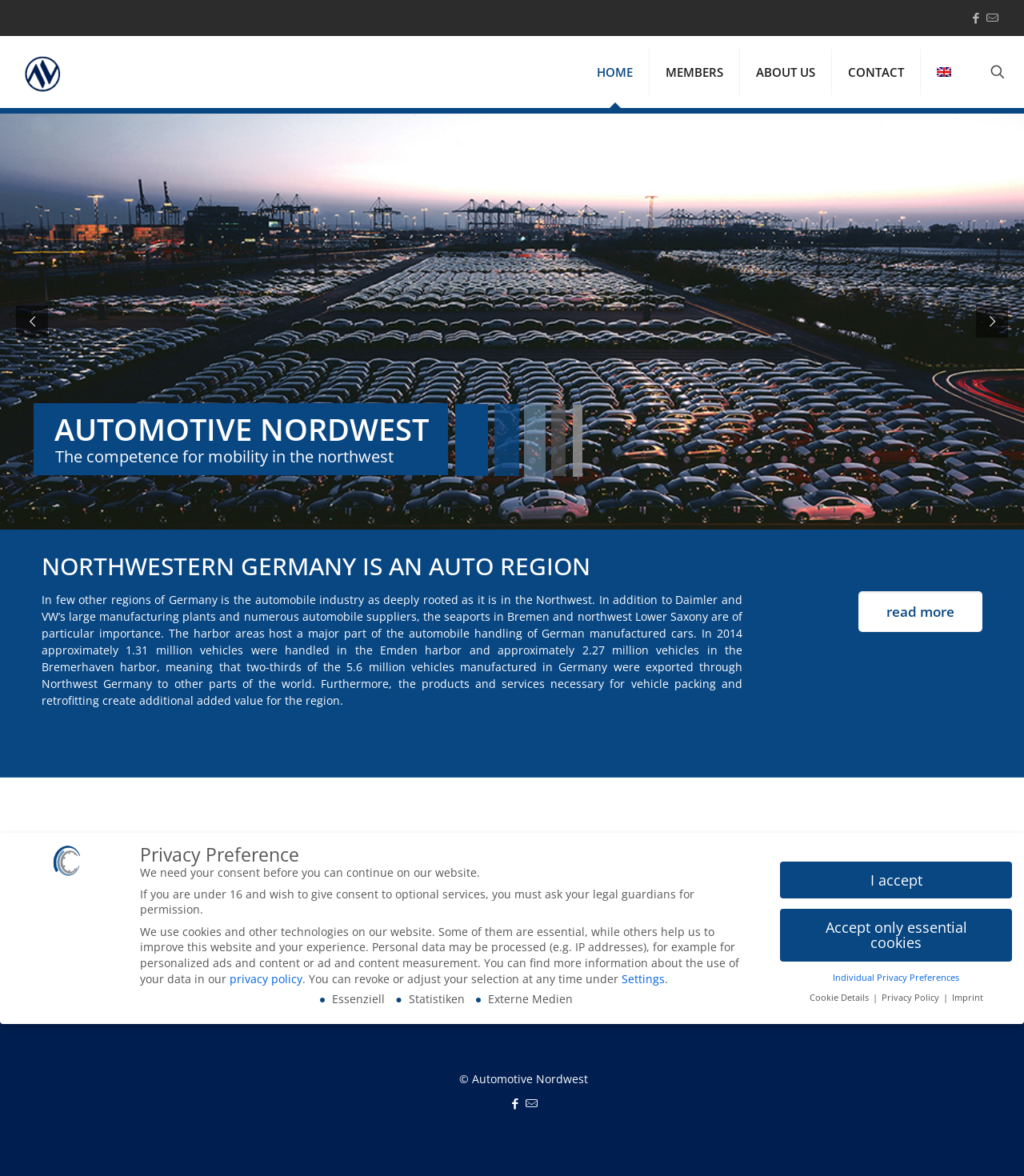Answer with a single word or phrase: 
What is the purpose of the seaports in Bremen and northwest Lower Saxony?

Automobile handling